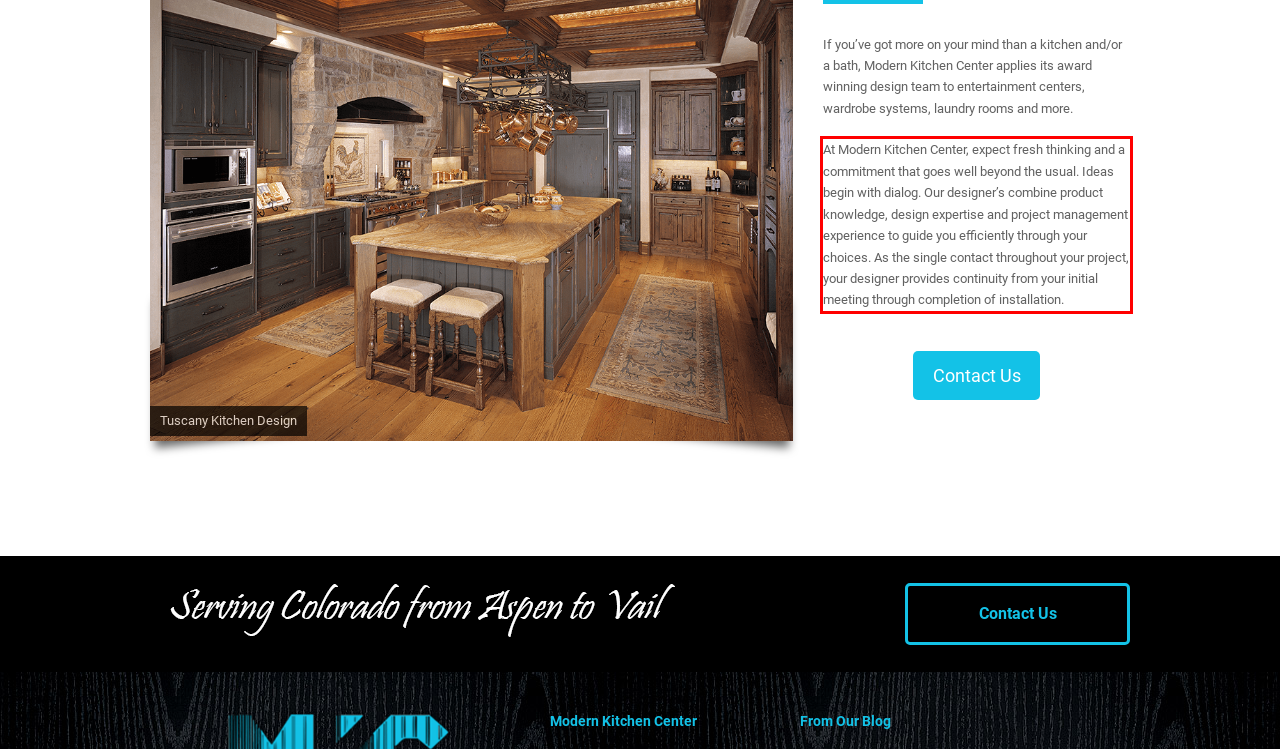Using the provided webpage screenshot, identify and read the text within the red rectangle bounding box.

At Modern Kitchen Center, expect fresh thinking and a commitment that goes well beyond the usual. Ideas begin with dialog. Our designer’s combine product knowledge, design expertise and project management experience to guide you efficiently through your choices. As the single contact throughout your project, your designer provides continuity from your initial meeting through completion of installation.